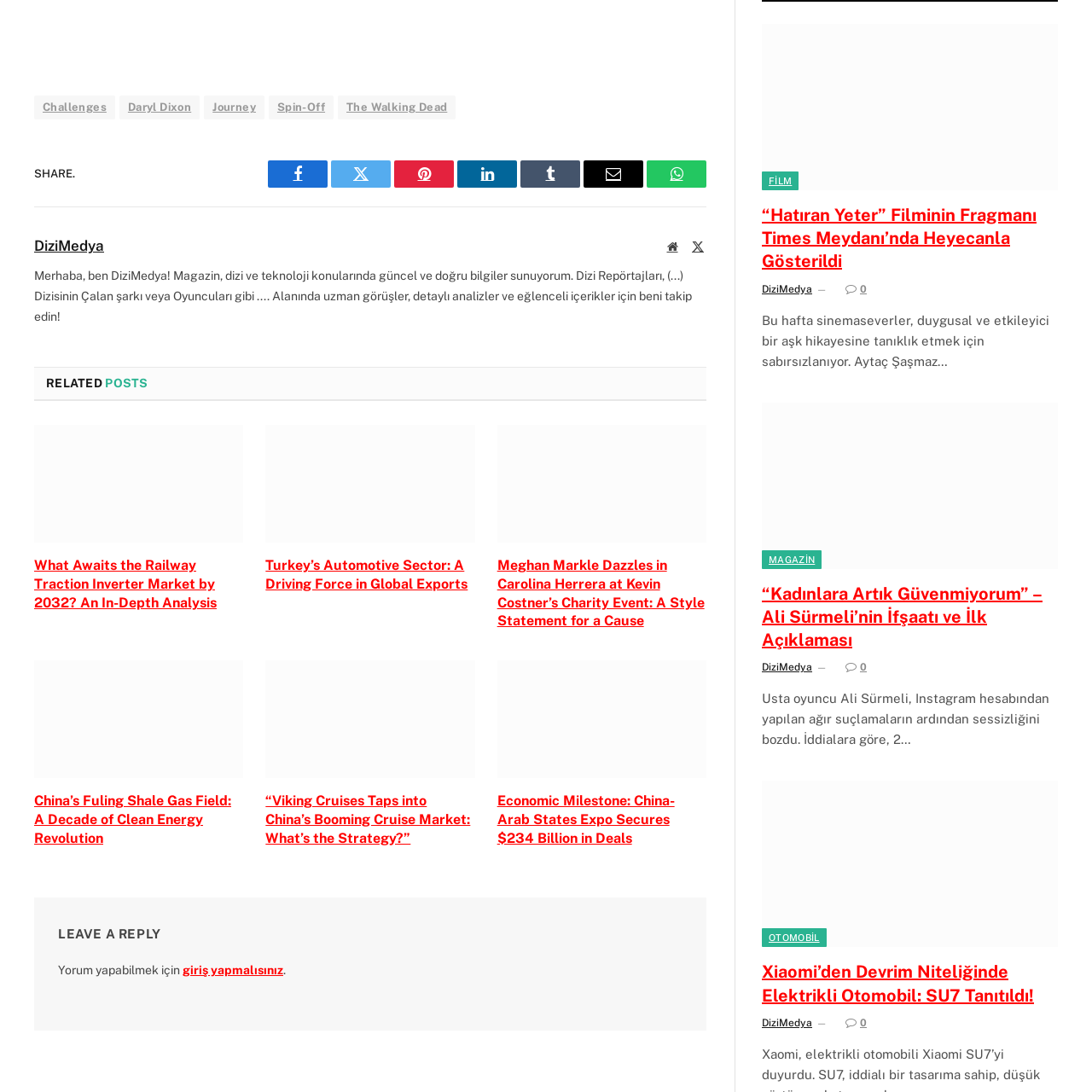Examine the screenshot and answer the question in as much detail as possible: How many articles are there under 'RELATED POSTS'?

I looked at the section with the heading 'RELATED POSTS' and counted the number of articles, which are 6.